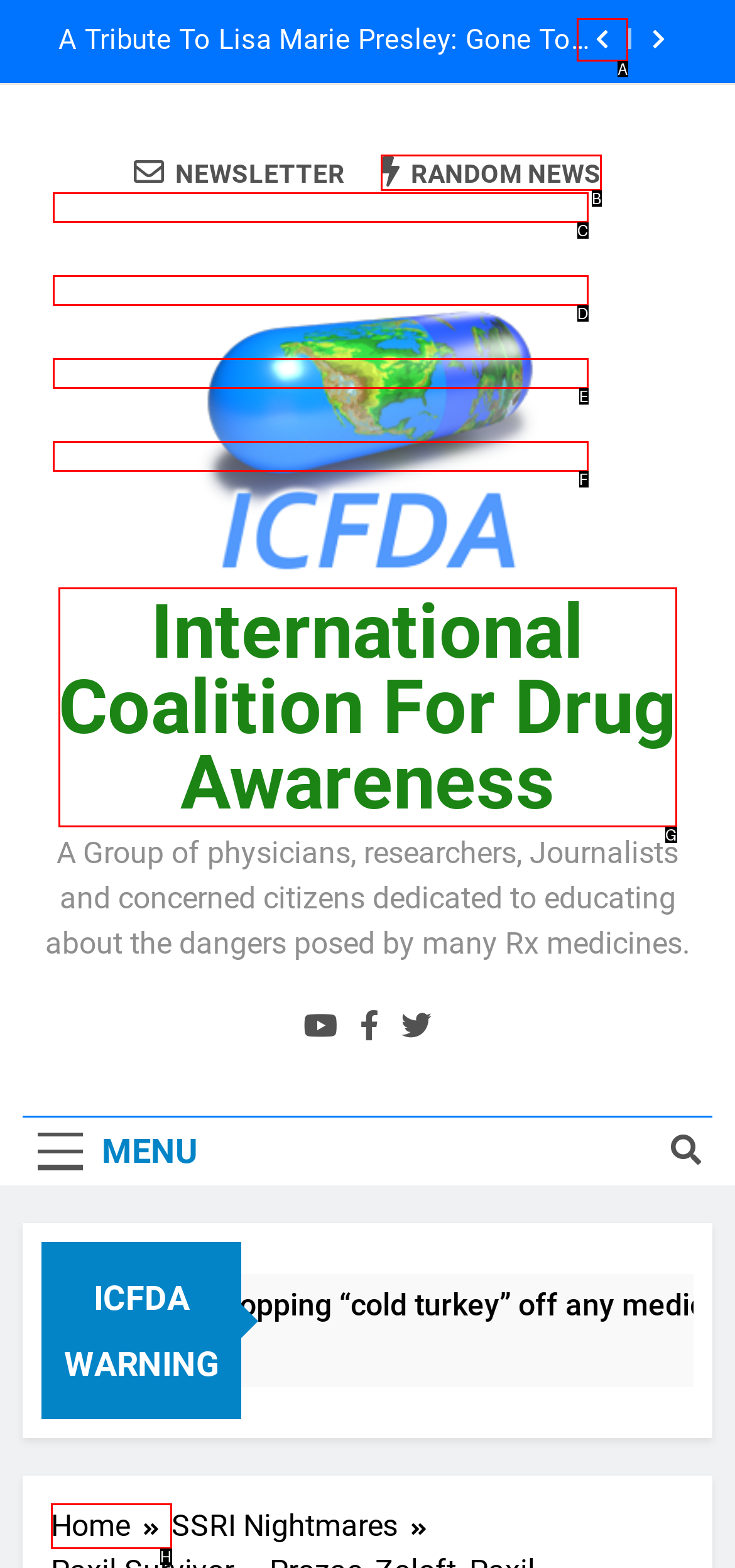Which HTML element should be clicked to complete the task: Click the button with a left arrow? Answer with the letter of the corresponding option.

A